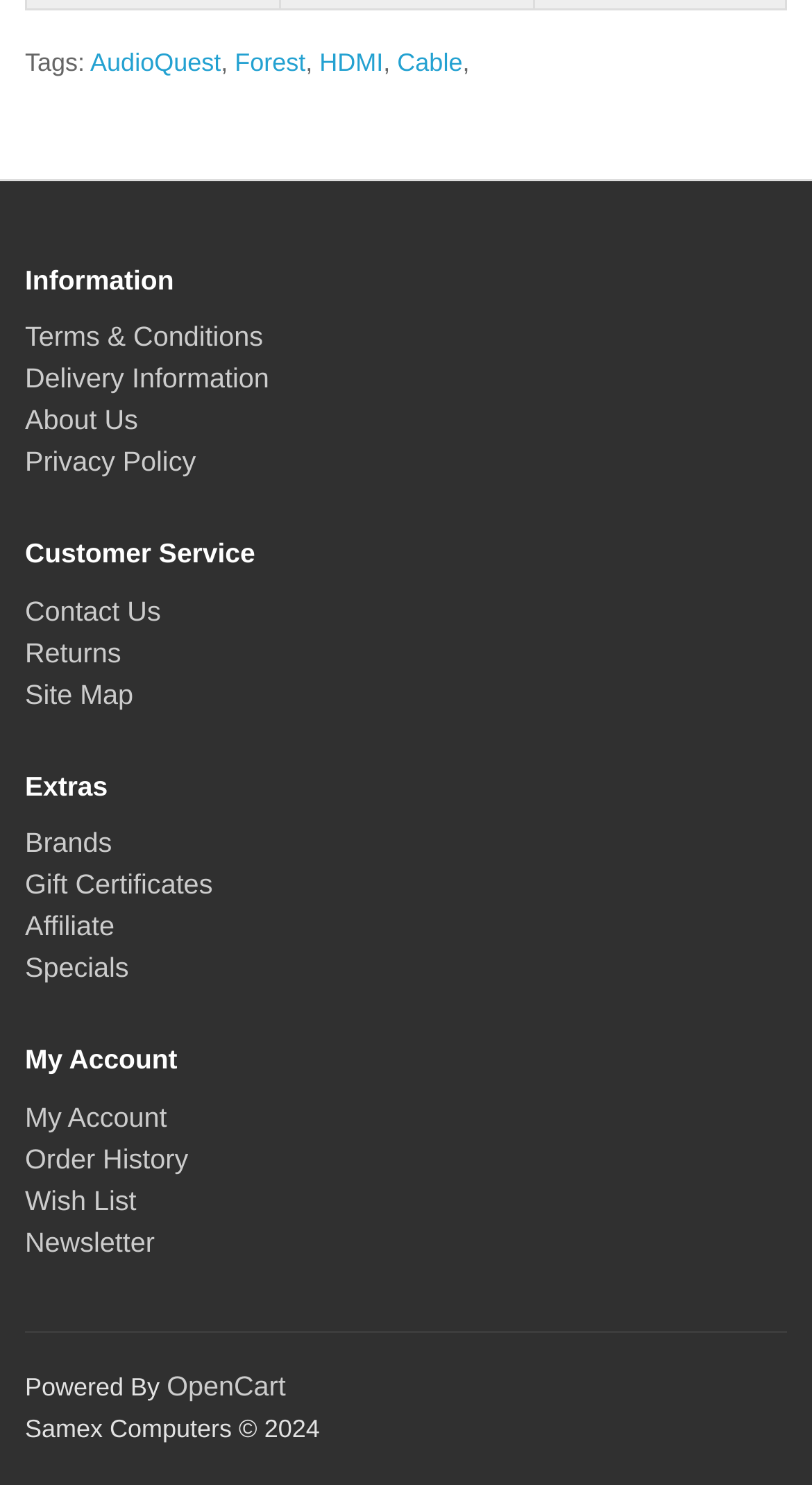From the webpage screenshot, predict the bounding box coordinates (top-left x, top-left y, bottom-right x, bottom-right y) for the UI element described here: Terms & Conditions

[0.031, 0.216, 0.324, 0.237]